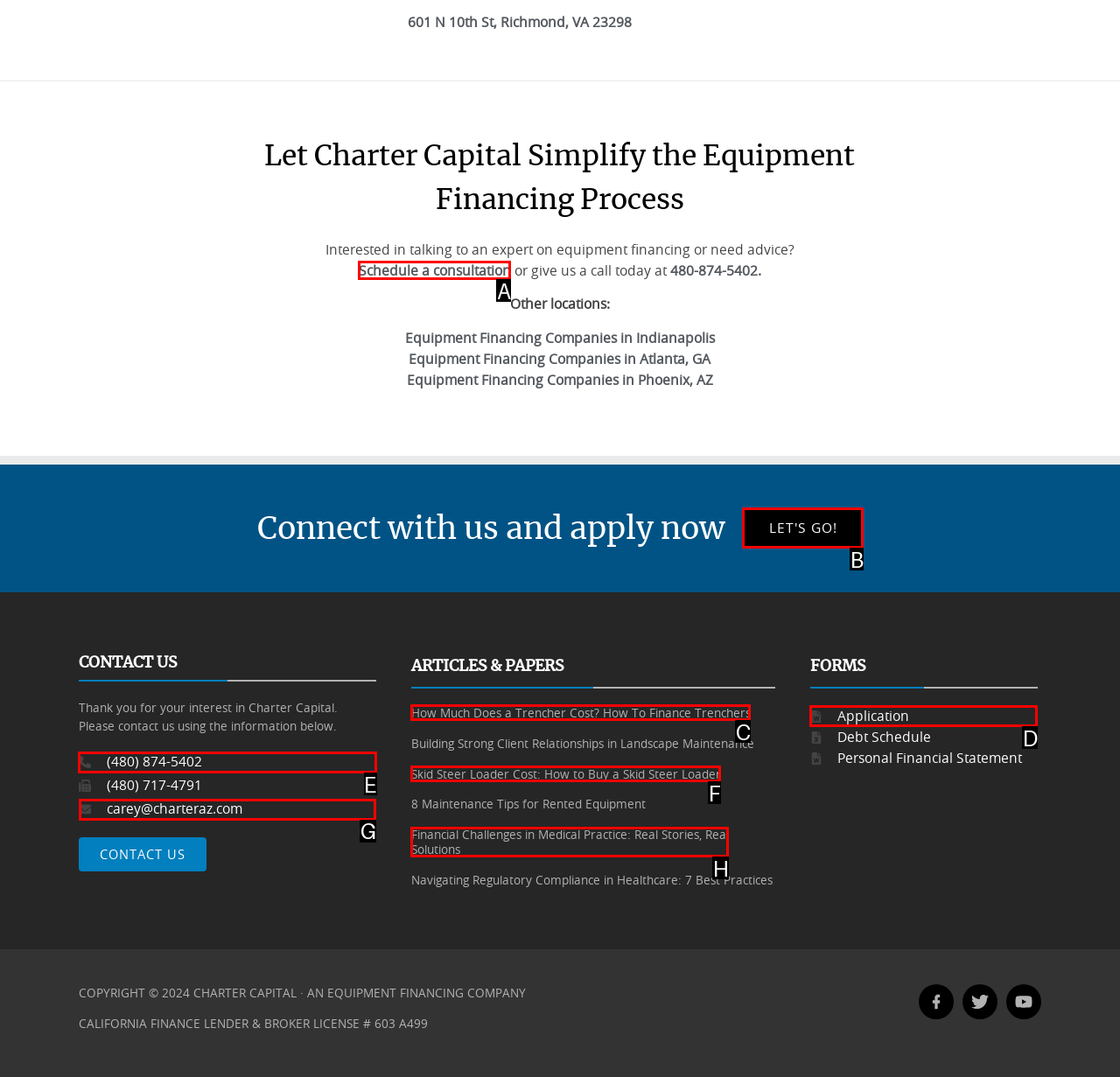Which UI element should you click on to achieve the following task: Call (480) 874-5402? Provide the letter of the correct option.

E